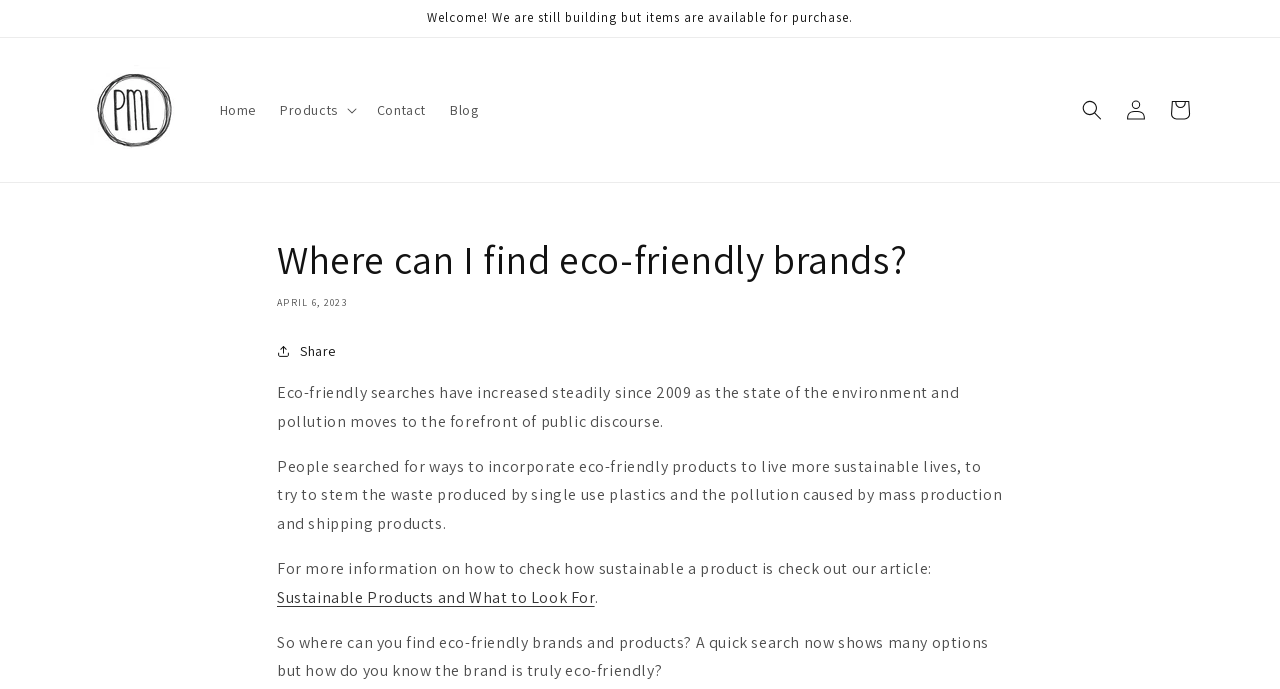What is the main topic of the article?
Please elaborate on the answer to the question with detailed information.

The article discusses the increasing trend of eco-friendly searches since 2009 and how people are looking for ways to incorporate eco-friendly products into their lives to live more sustainably.